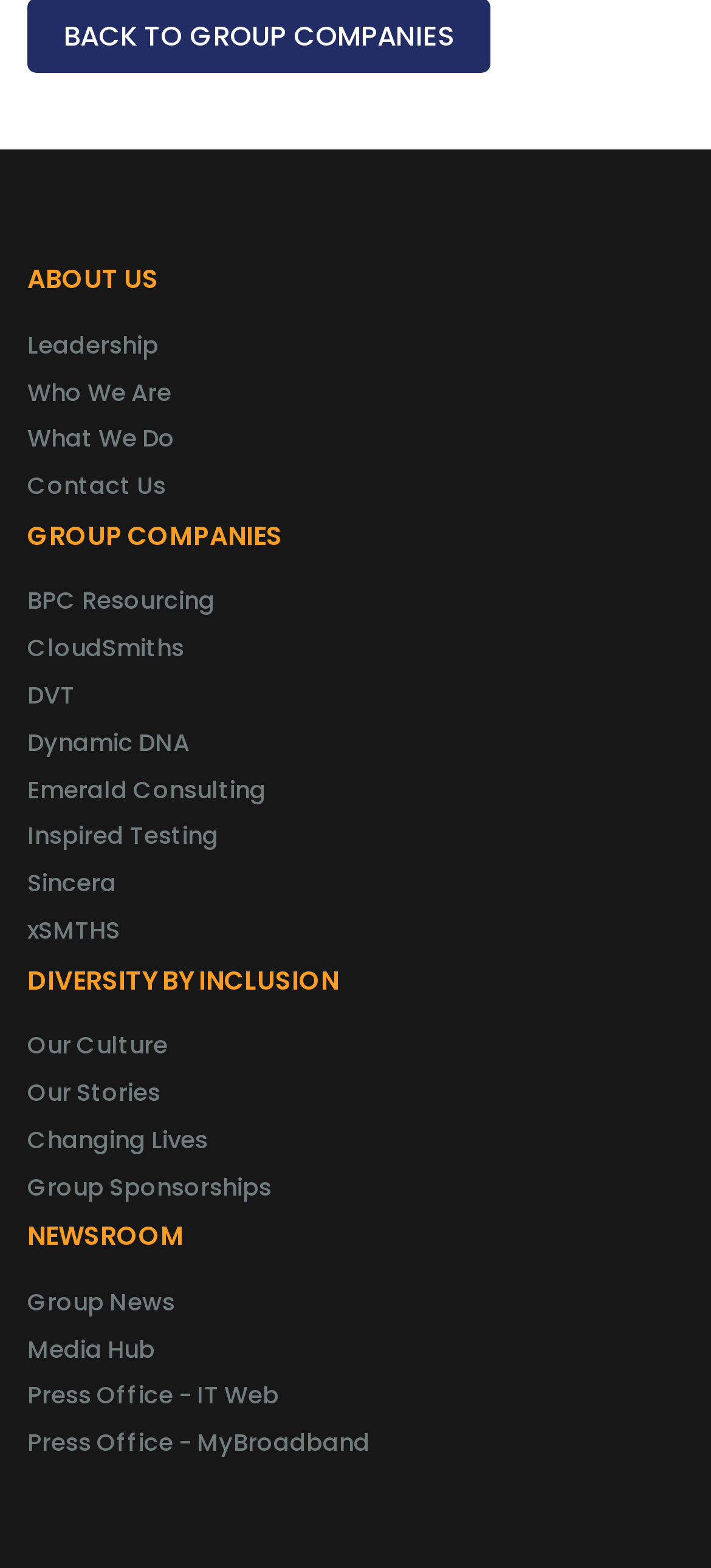Please identify the bounding box coordinates of the region to click in order to complete the task: "View Leadership page". The coordinates must be four float numbers between 0 and 1, specified as [left, top, right, bottom].

[0.038, 0.209, 0.223, 0.231]